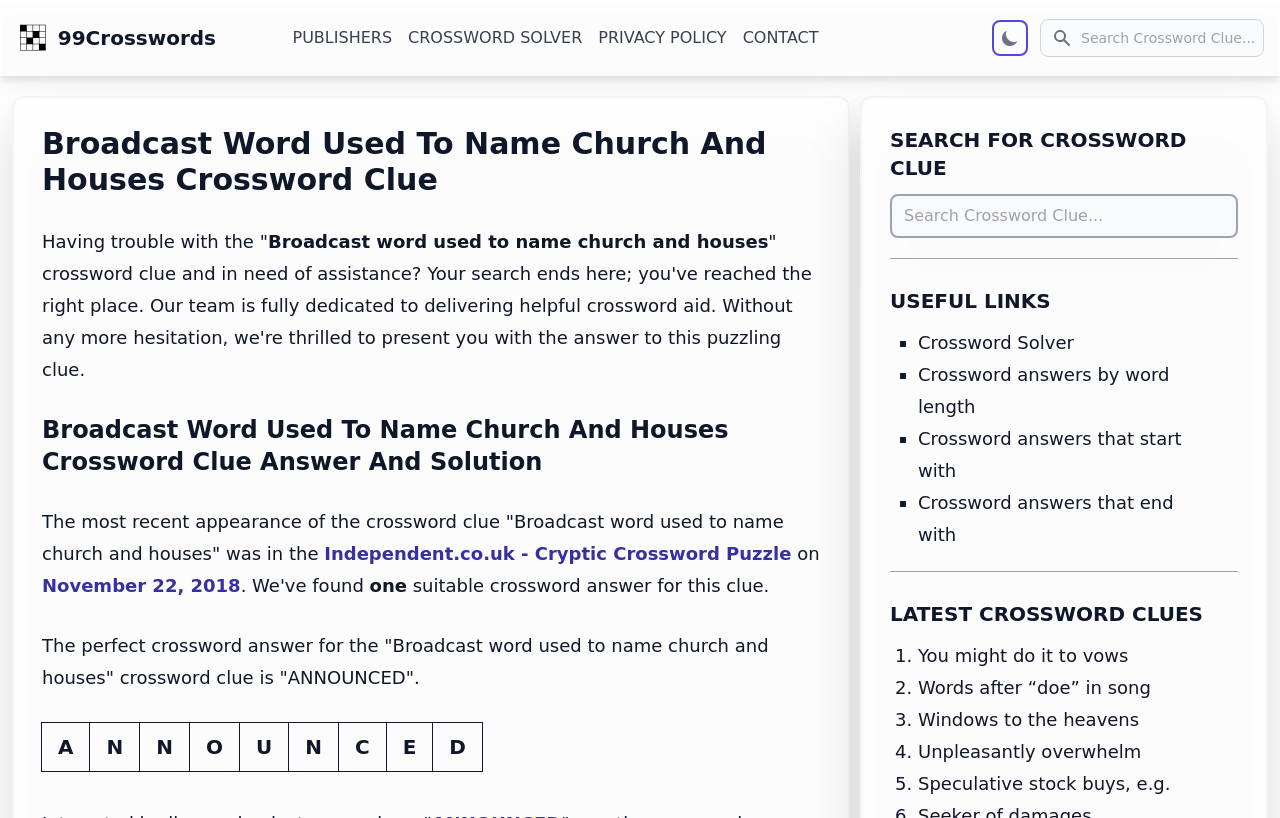From the element description Contact, predict the bounding box coordinates of the UI element. The coordinates must be specified in the format (top-left x, top-left y, bottom-right x, bottom-right y) and should be within the 0 to 1 range.

[0.58, 0.032, 0.639, 0.061]